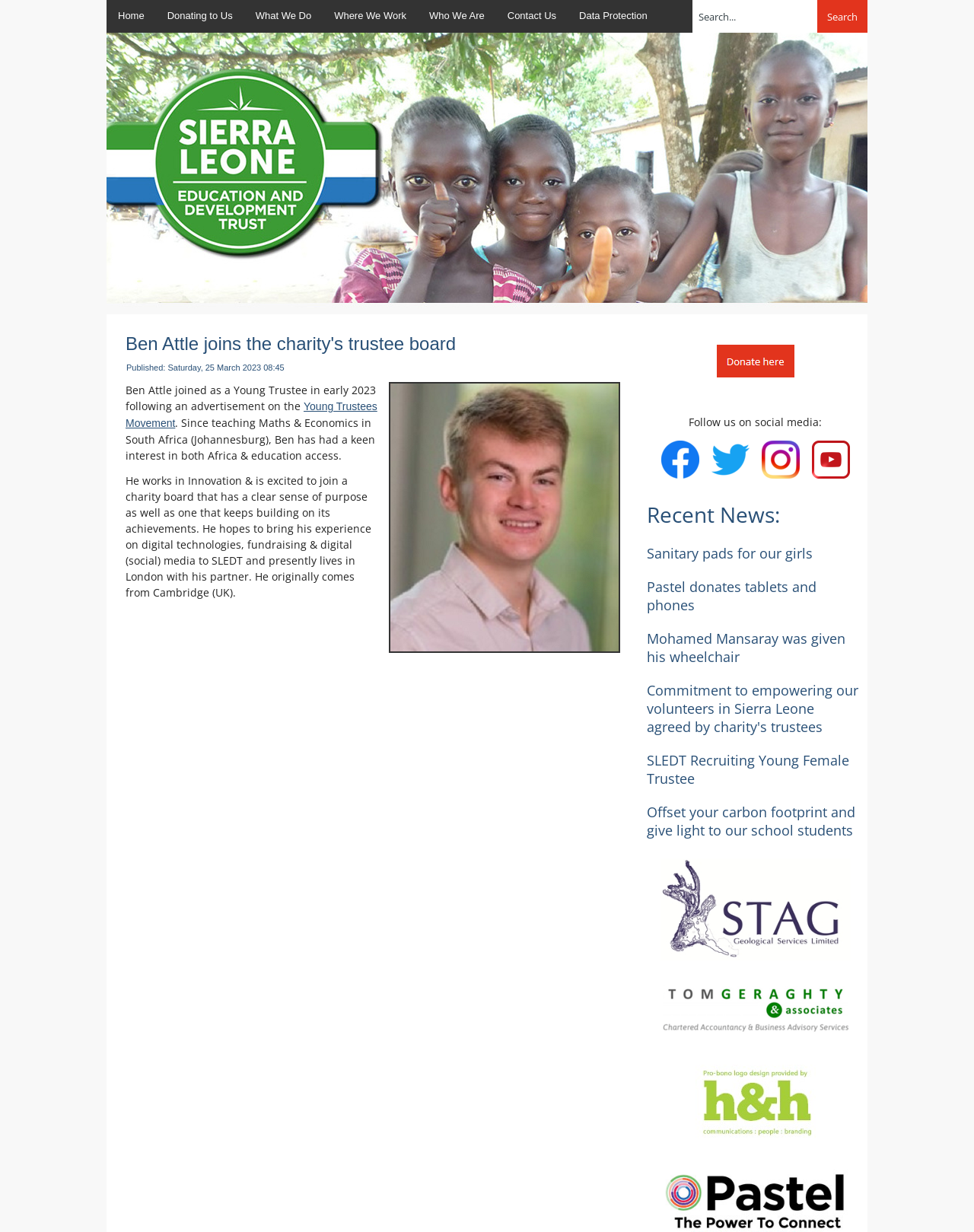Locate the bounding box coordinates of the clickable element to fulfill the following instruction: "Donate to the charity". Provide the coordinates as four float numbers between 0 and 1 in the format [left, top, right, bottom].

[0.668, 0.28, 0.883, 0.306]